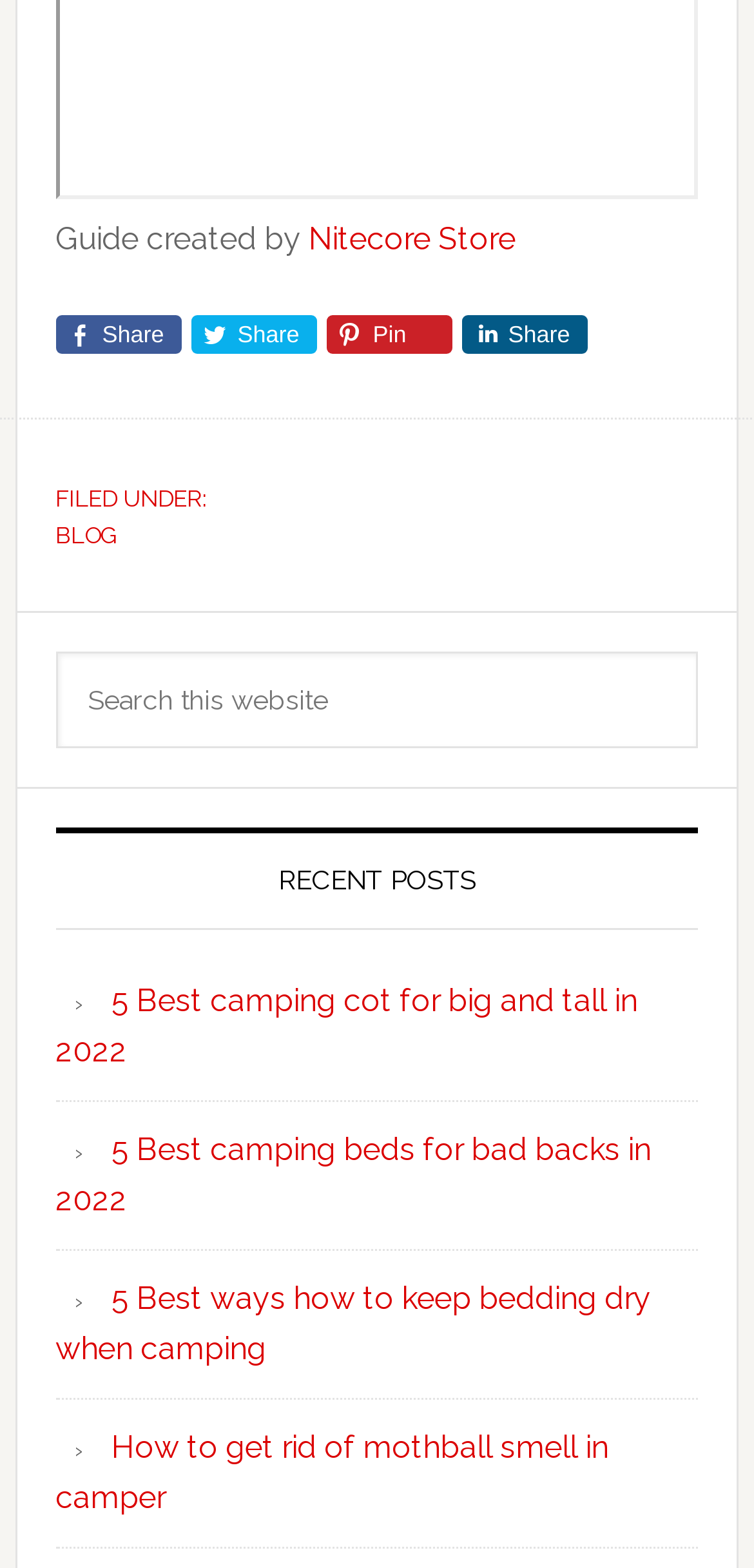What is the category of the blog?
Please provide a detailed and comprehensive answer to the question.

The category of the blog can be found in the footer section, where it says 'FILED UNDER:' and lists 'BLOG' as one of the categories.